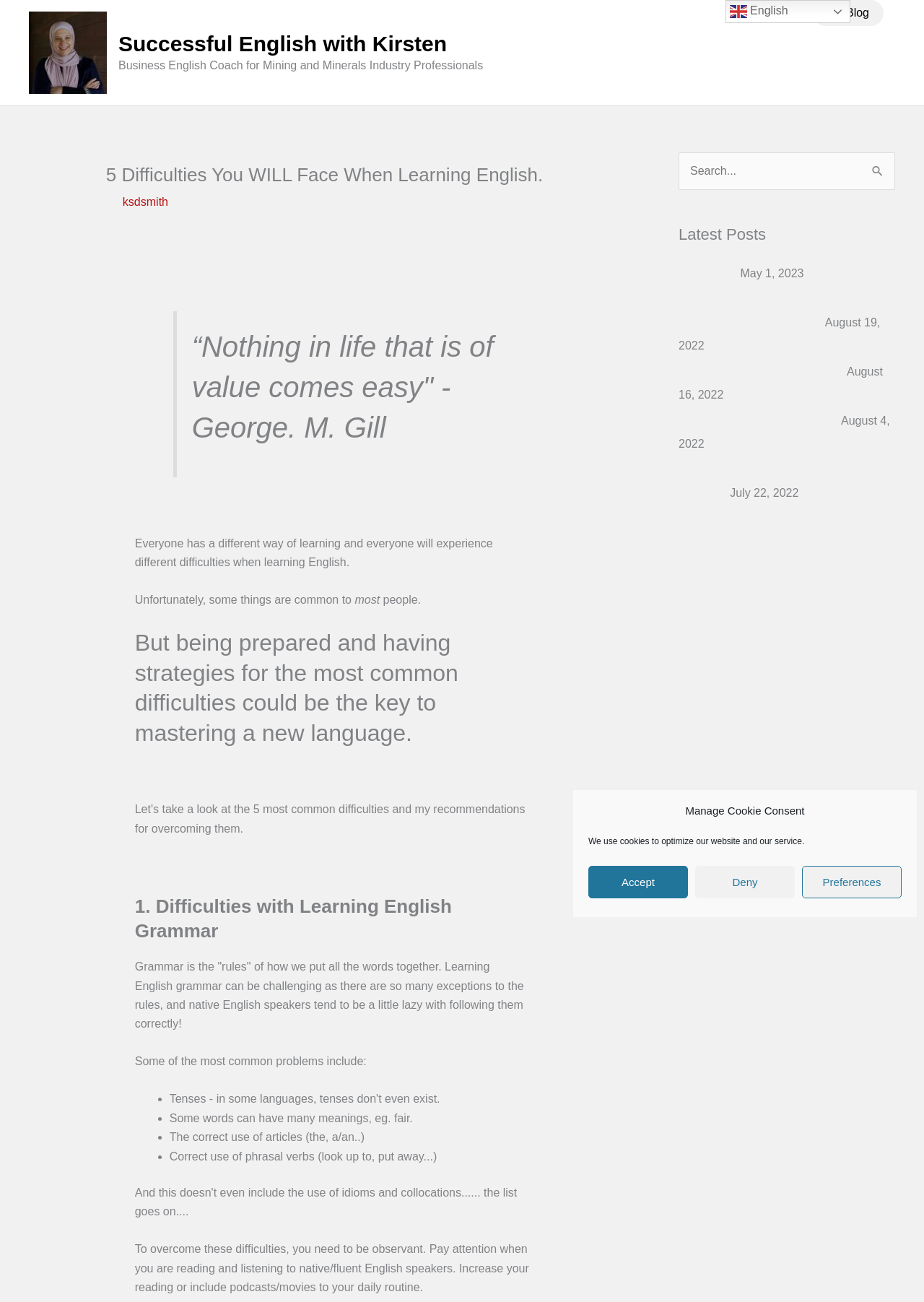Provide a thorough description of the webpage you see.

This webpage is about learning English, specifically discussing the common difficulties that people face when learning the language. At the top of the page, there is a dialog box for managing cookie consent, with buttons to accept, deny, or adjust preferences. Below this, there is an image of a logo, "Successful English with Kirsten", and a tagline "Business English Coach for Mining and Minerals Industry Professionals".

The main content of the page is divided into sections. The first section has a heading "5 Difficulties You WILL Face When Learning English" and a quote from George M. Gill. The text explains that everyone learns differently and faces different challenges, but being prepared and having strategies for common difficulties can be key to mastering the language.

The next section focuses on the first difficulty, which is learning English grammar. The text explains that grammar can be challenging due to many exceptions to the rules, and native speakers often don't follow the rules correctly. It lists some common problems, including words with multiple meanings and the correct use of articles and phrasal verbs. The section concludes with advice on how to overcome these difficulties, such as paying attention to native speakers and increasing reading or listening to English materials.

On the right side of the page, there is a search bar with a button to search for specific content. Below this, there is a section titled "Latest Posts" with links to recent blog posts, including their titles and dates.

At the top right corner of the page, there is a link to switch the language to English, accompanied by a small flag icon.